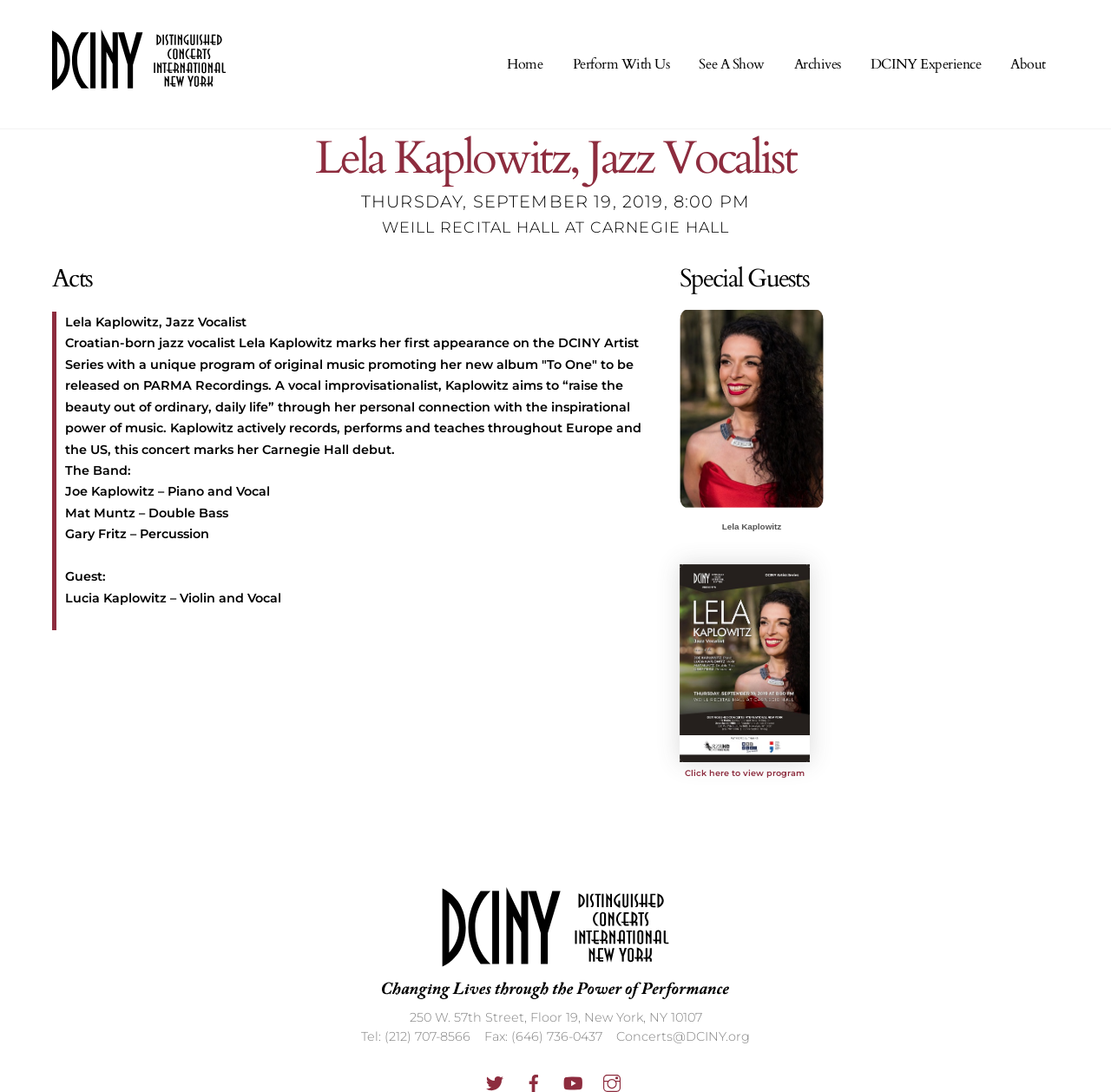Where is the Weill Recital Hall located?
Deliver a detailed and extensive answer to the question.

I found the answer by looking at the StaticText 'WEILL RECITAL HALL AT CARNEGIE HALL' which provides the location of the event.